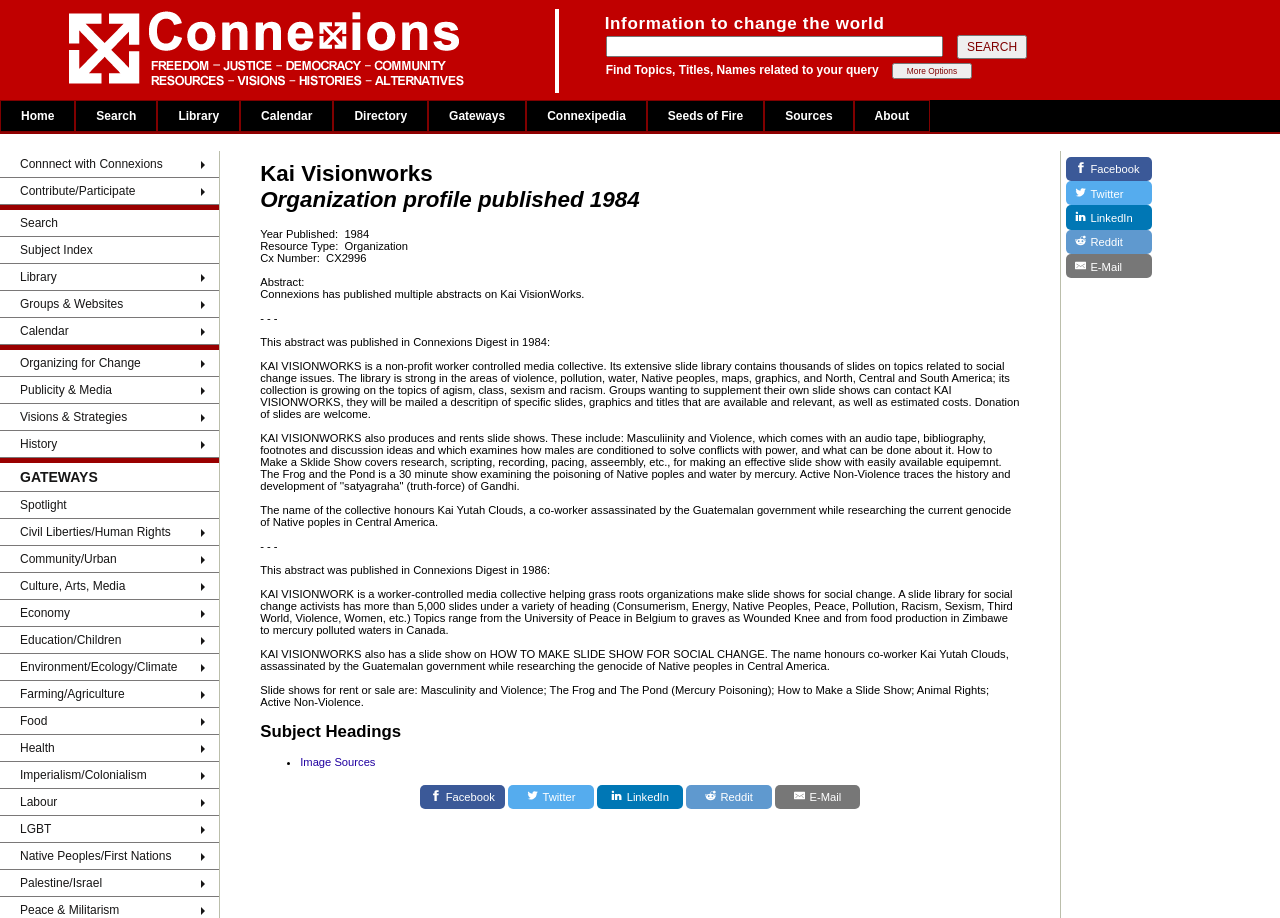Locate the bounding box of the user interface element based on this description: "Library of Congress Classes".

[0.123, 0.254, 0.188, 0.271]